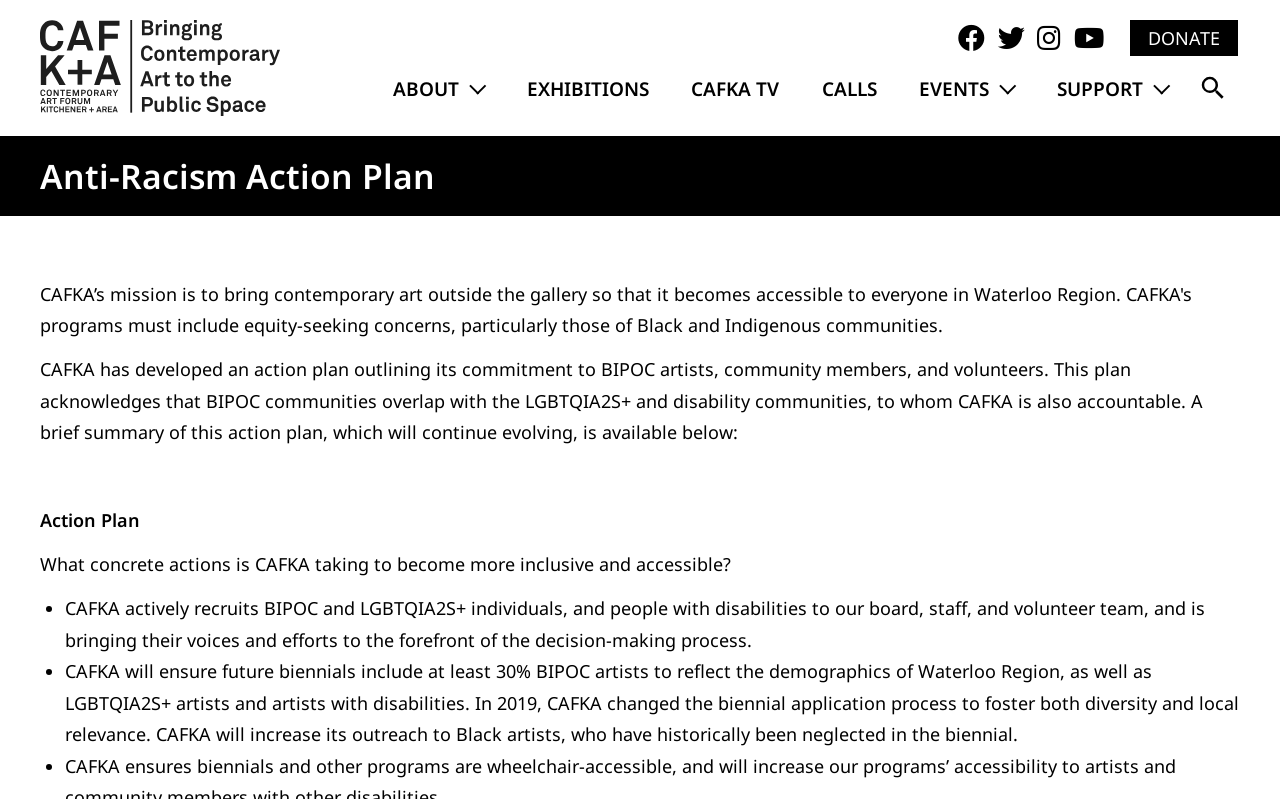Your task is to extract the text of the main heading from the webpage.

Anti-Racism Action Plan